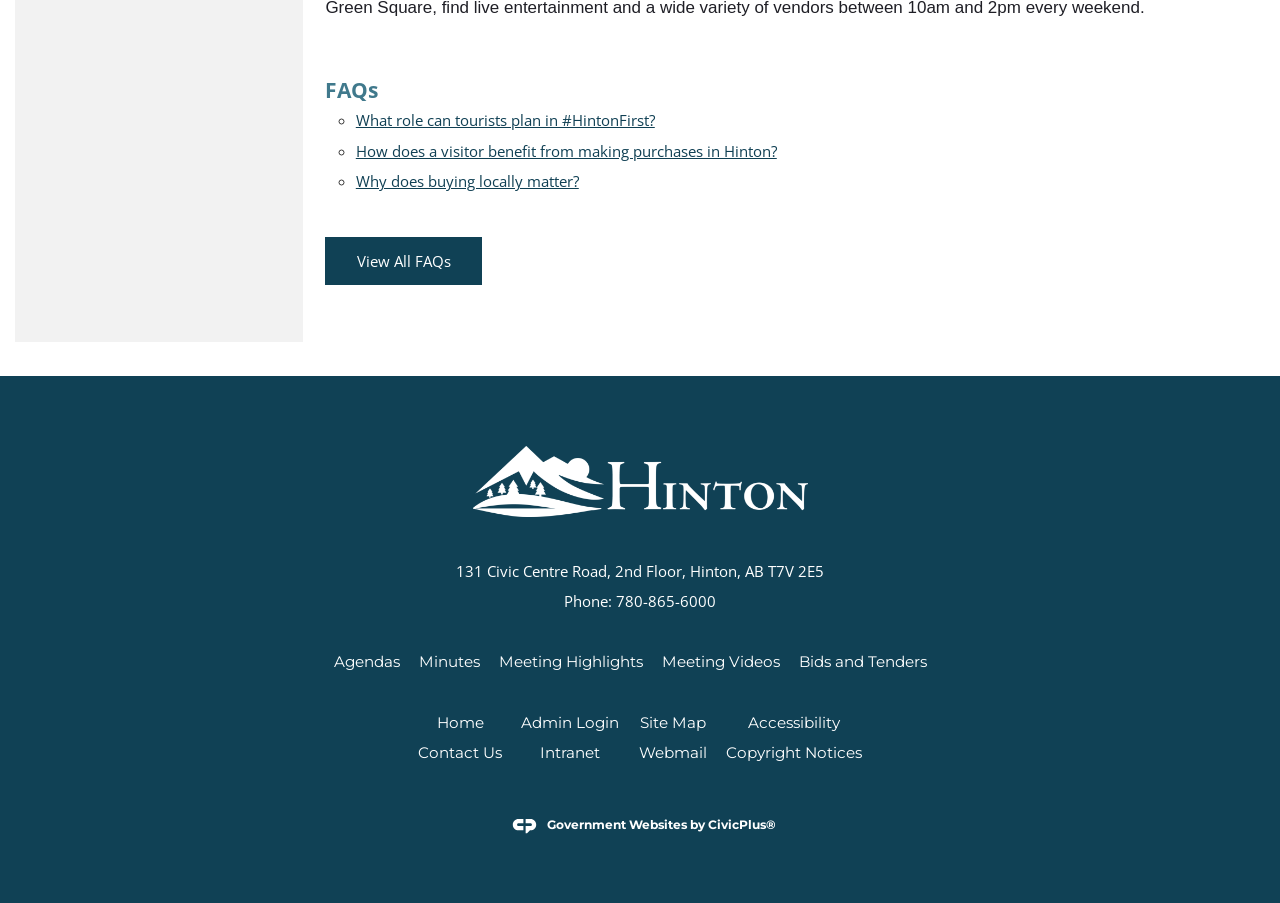Please mark the bounding box coordinates of the area that should be clicked to carry out the instruction: "view FAQs".

[0.254, 0.082, 0.97, 0.117]